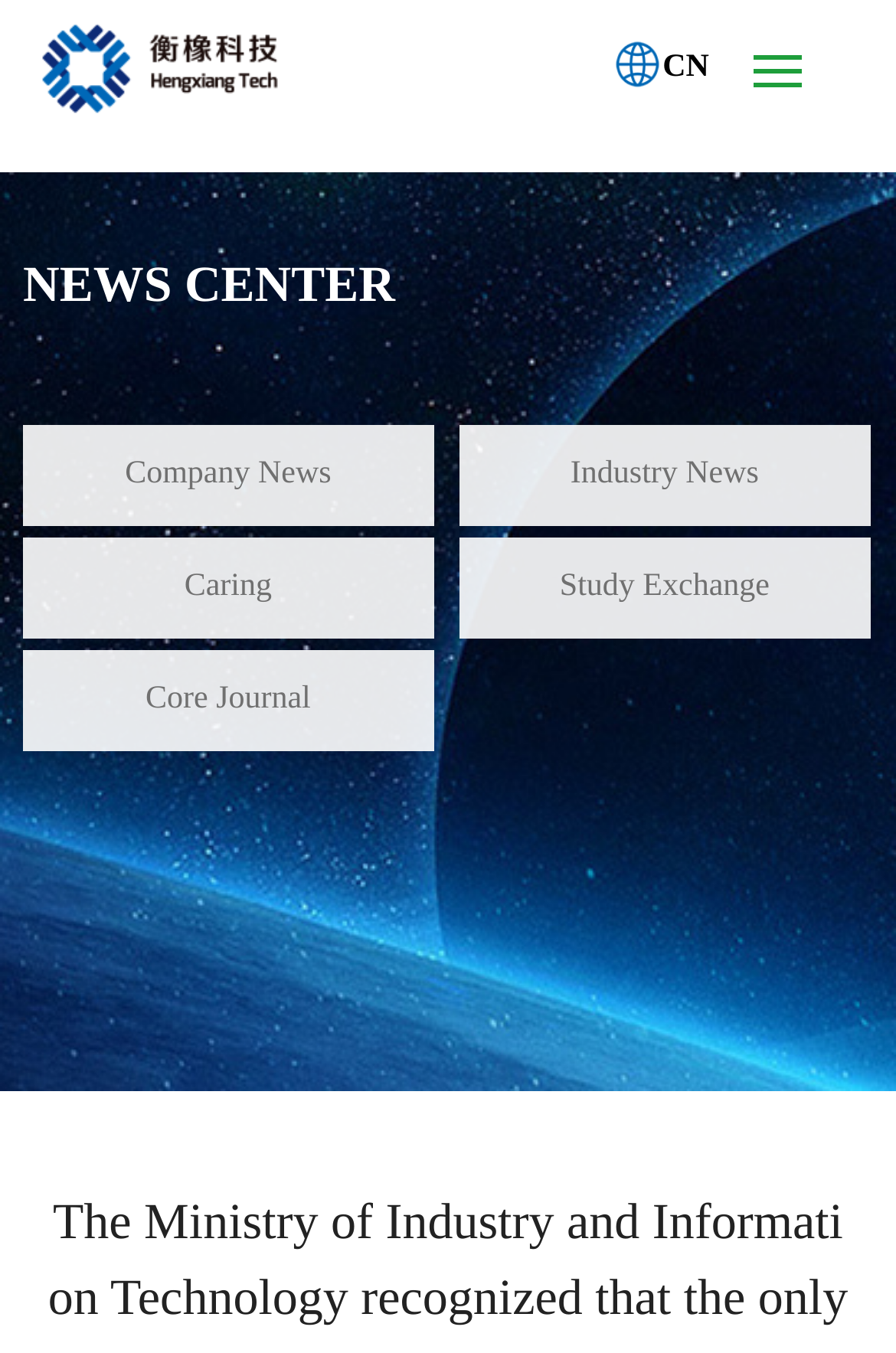Identify the bounding box coordinates of the area you need to click to perform the following instruction: "switch to chinese version".

[0.739, 0.037, 0.791, 0.063]